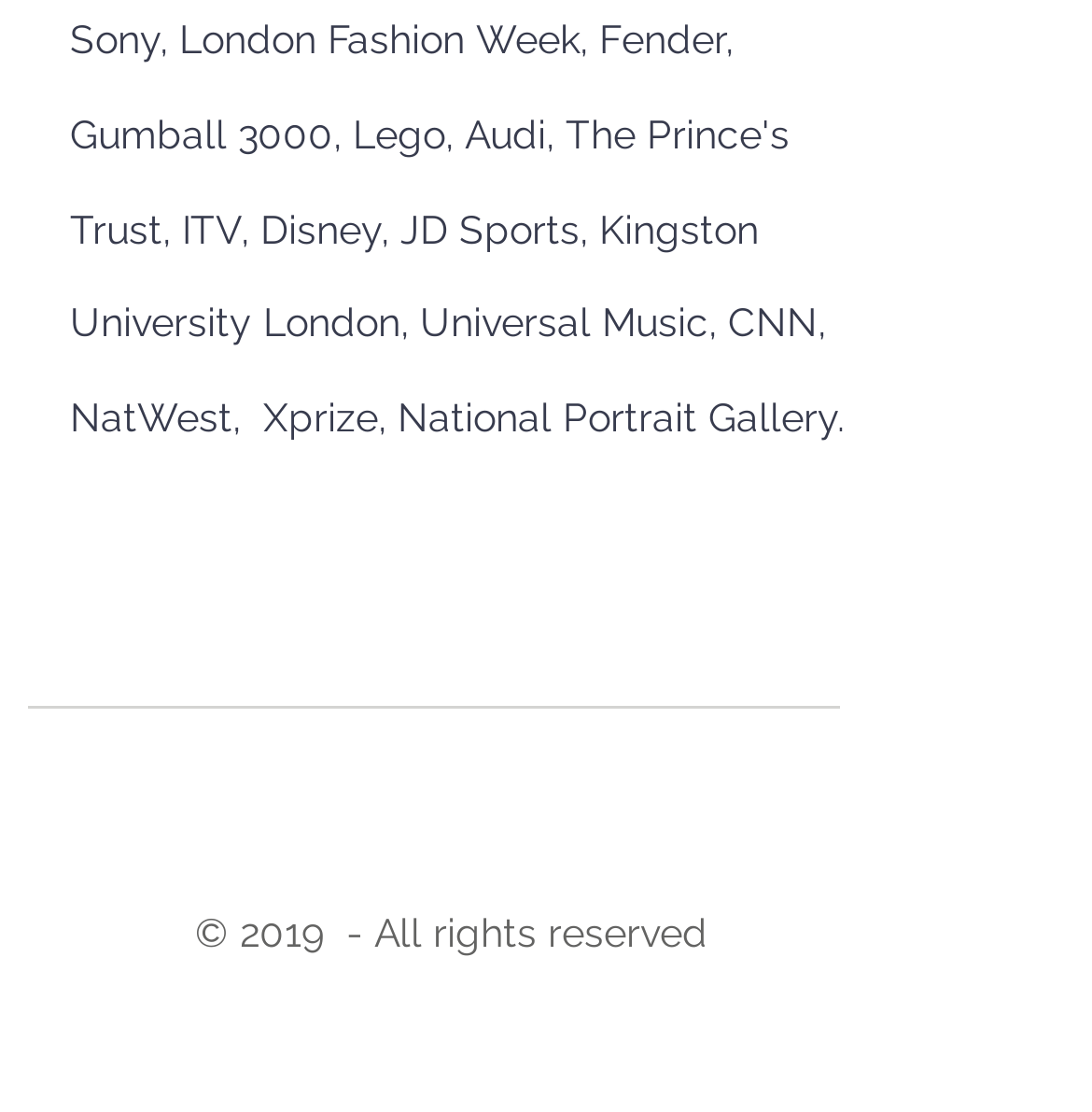What is the email address of the person?
Can you offer a detailed and complete answer to this question?

The email address of the person can be found at the bottom of the webpage, which is 'jonny.guardiani@gmail.com', indicating that this is the contact email address of the person.